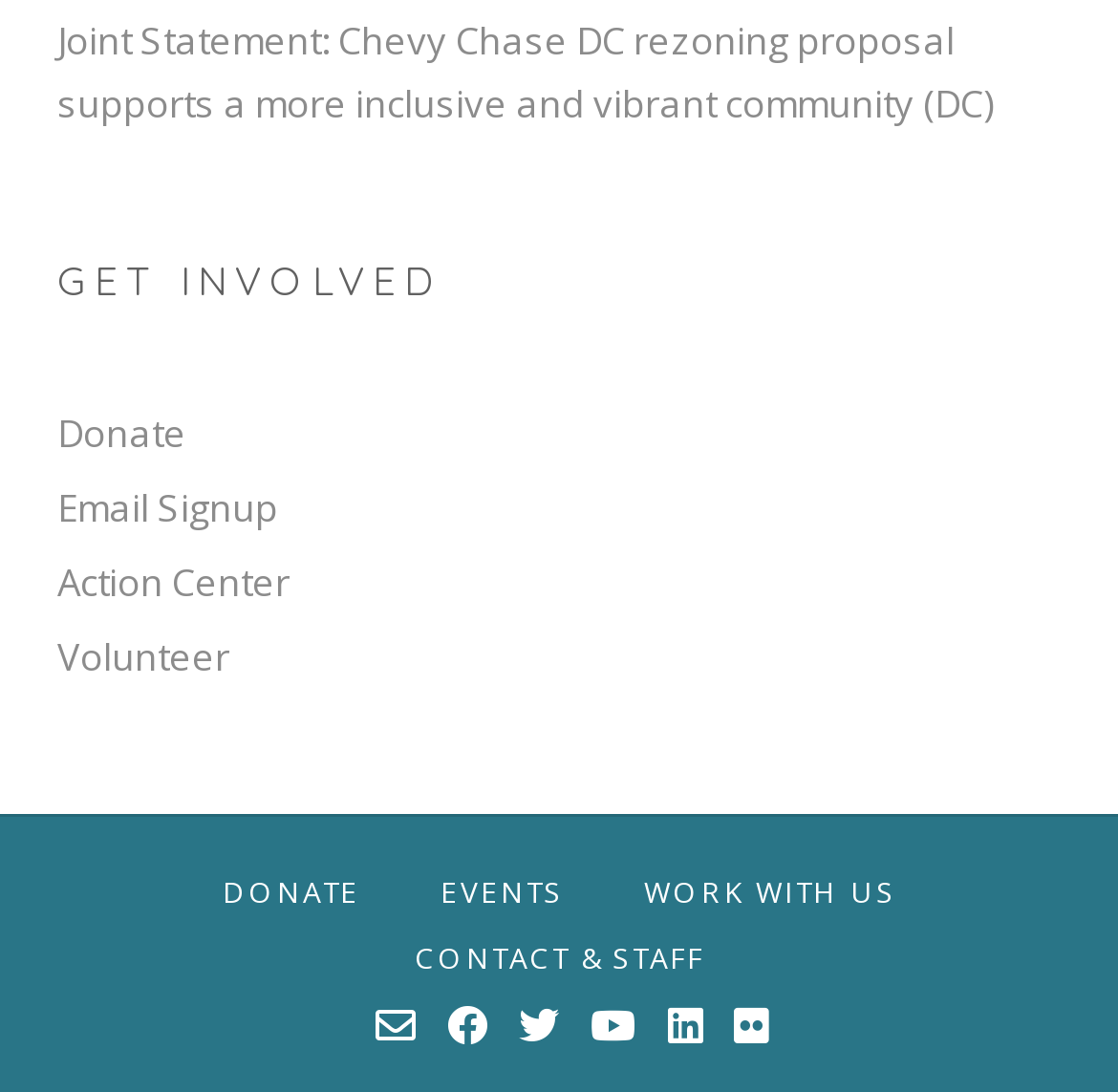What is the second heading on the webpage?
Refer to the image and answer the question using a single word or phrase.

GET INVOLVED